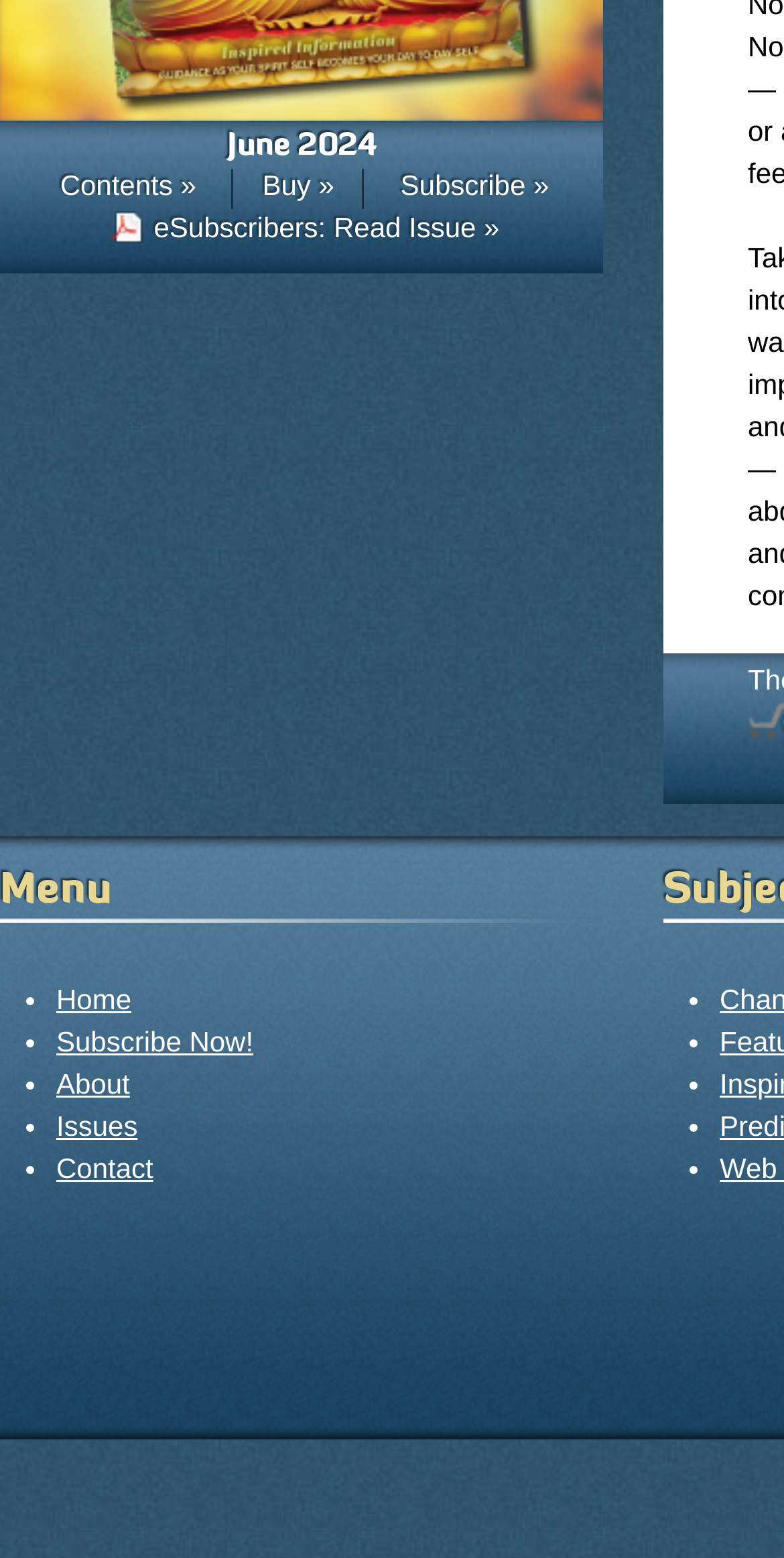Find the bounding box coordinates for the UI element that matches this description: "alt="June 2024" title="June 2024"".

[0.0, 0.061, 0.769, 0.081]